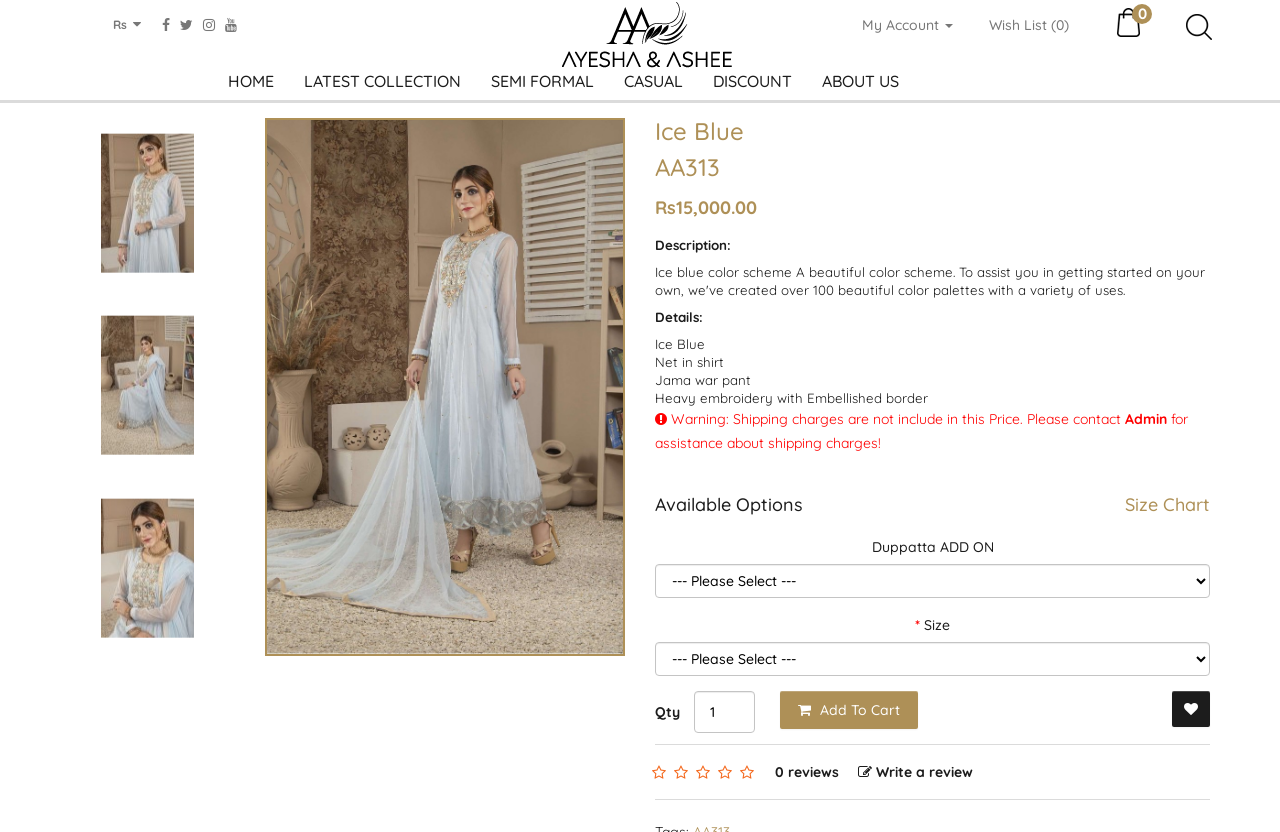What is the current quantity of the product in my cart?
Please respond to the question with a detailed and well-explained answer.

I found the current quantity of the product in my cart by looking at the 'Shopping Cart 0' button located at the top right corner of the page, which suggests that there are currently 0 items in the cart.